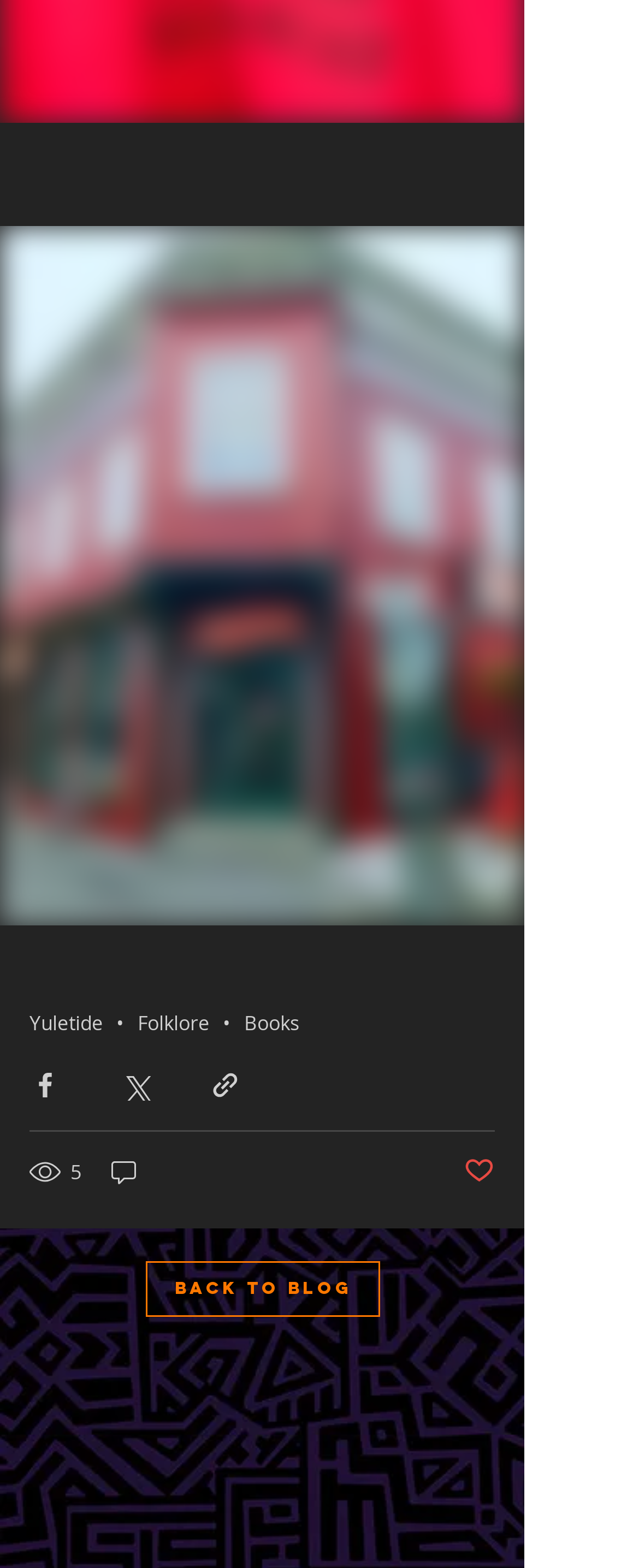Pinpoint the bounding box coordinates of the clickable element needed to complete the instruction: "View What Are the 3 Most Dangerous Driving Behaviors in the U.S.?". The coordinates should be provided as four float numbers between 0 and 1: [left, top, right, bottom].

None